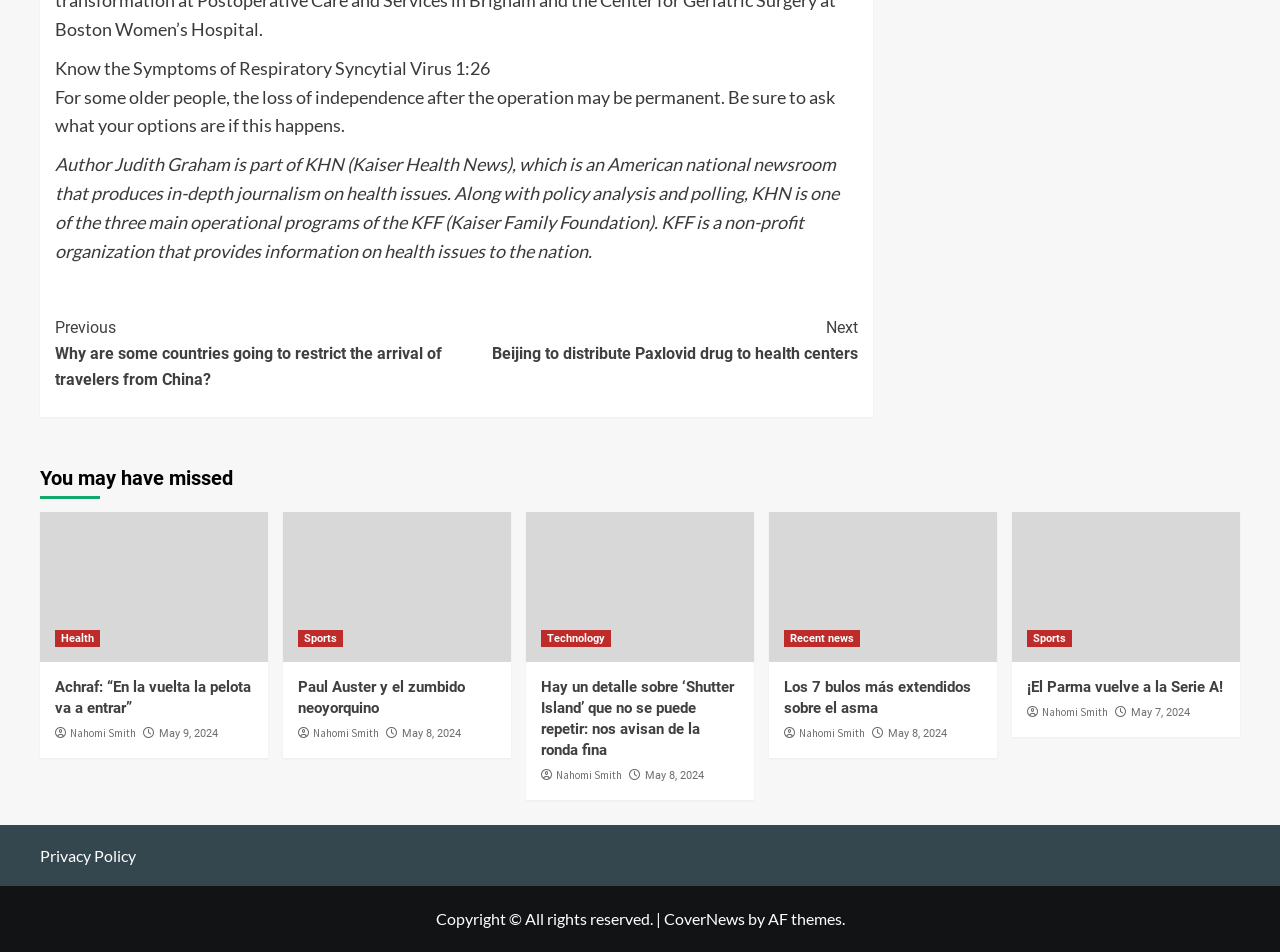Determine the bounding box coordinates of the section to be clicked to follow the instruction: "View 'You may have missed' section". The coordinates should be given as four float numbers between 0 and 1, formatted as [left, top, right, bottom].

[0.031, 0.48, 0.969, 0.538]